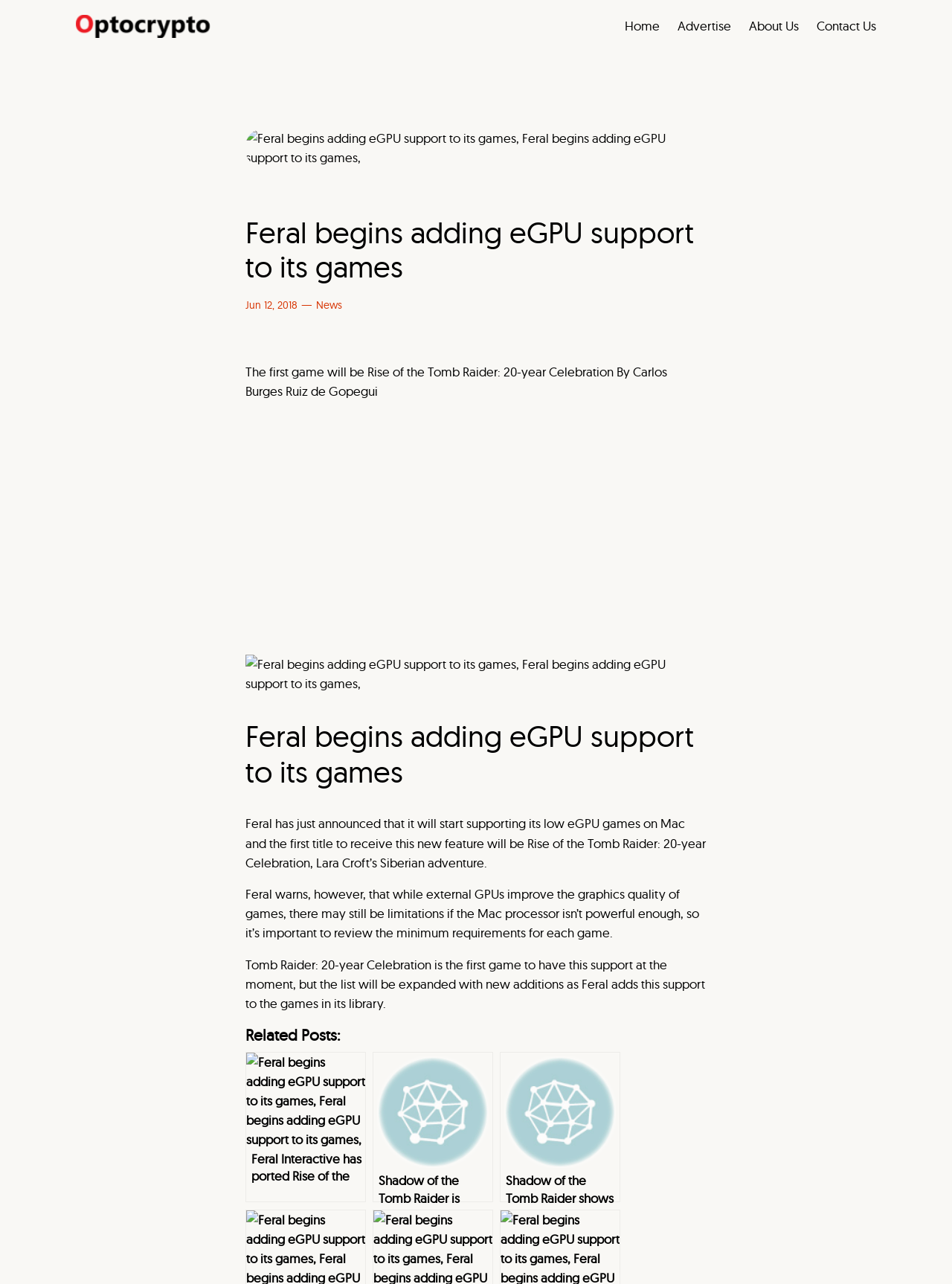What is the limitation of using external GPUs?
Using the image as a reference, answer the question in detail.

I found this answer by reading the text in the webpage, specifically the sentence 'Feral warns, however, that while external GPUs improve the graphics quality of games, there may still be limitations if the Mac processor isn’t powerful enough...' which indicates that the limitation of using external GPUs is the power of the Mac processor.